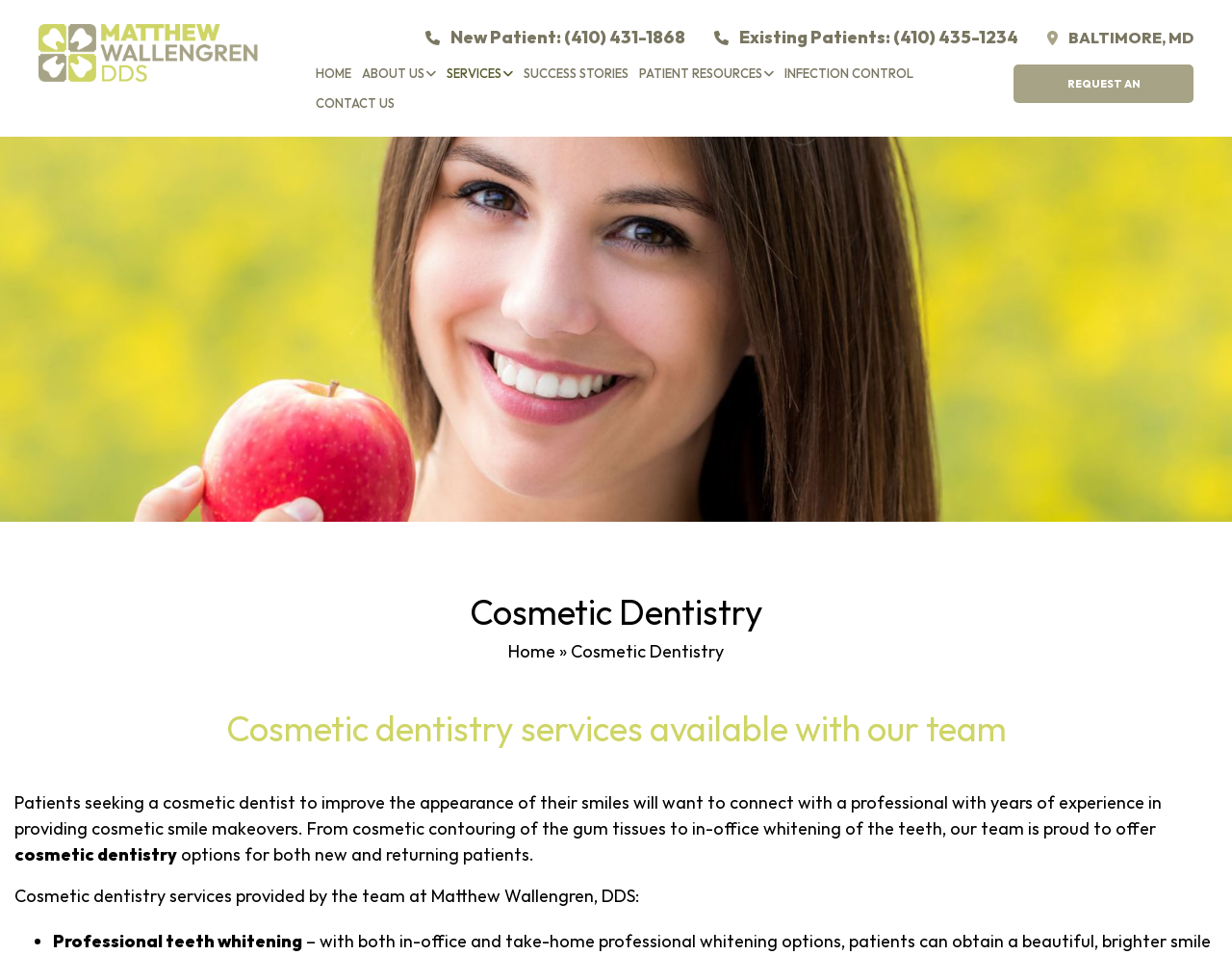Based on the image, give a detailed response to the question: What is the purpose of the webpage?

I found the purpose of the webpage by looking at the overall structure and content of the webpage, including the heading elements, link elements, and static text elements, which suggest that the webpage is intended to provide information about cosmetic dentistry services and promote the dentist's practice.